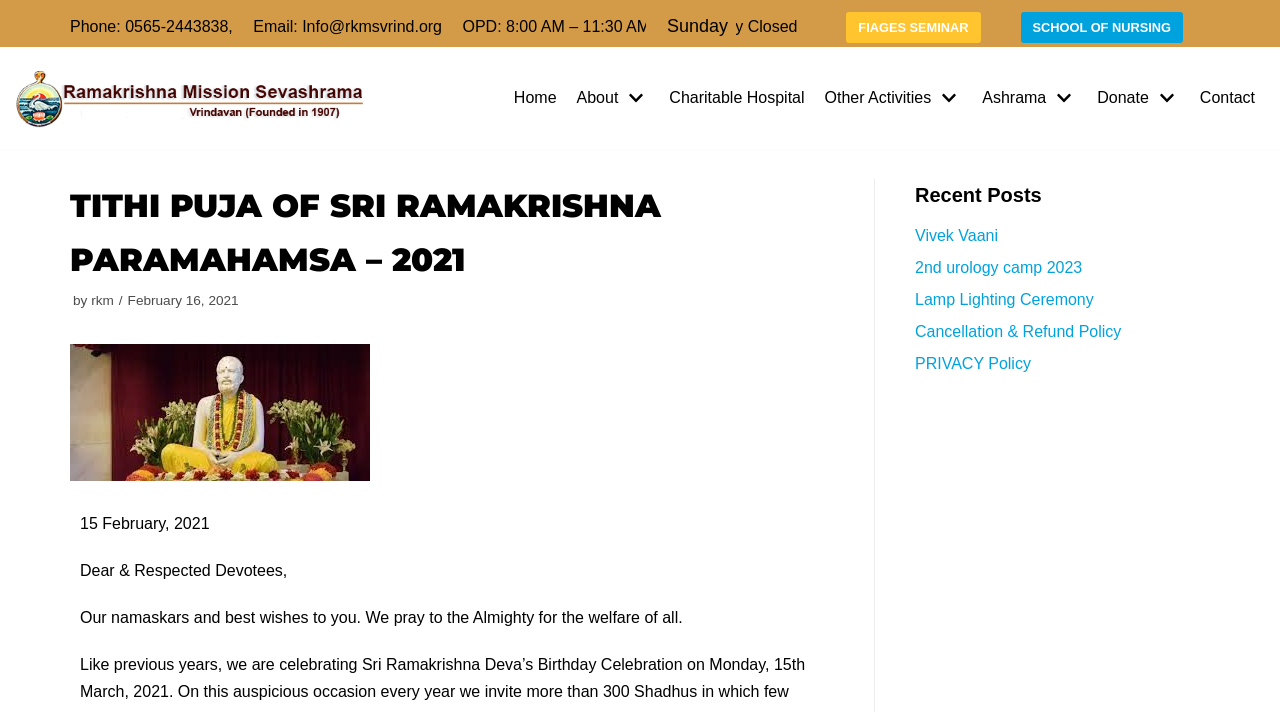What is the principal heading displayed on the webpage?

TITHI PUJA OF SRI RAMAKRISHNA PARAMAHAMSA – 2021